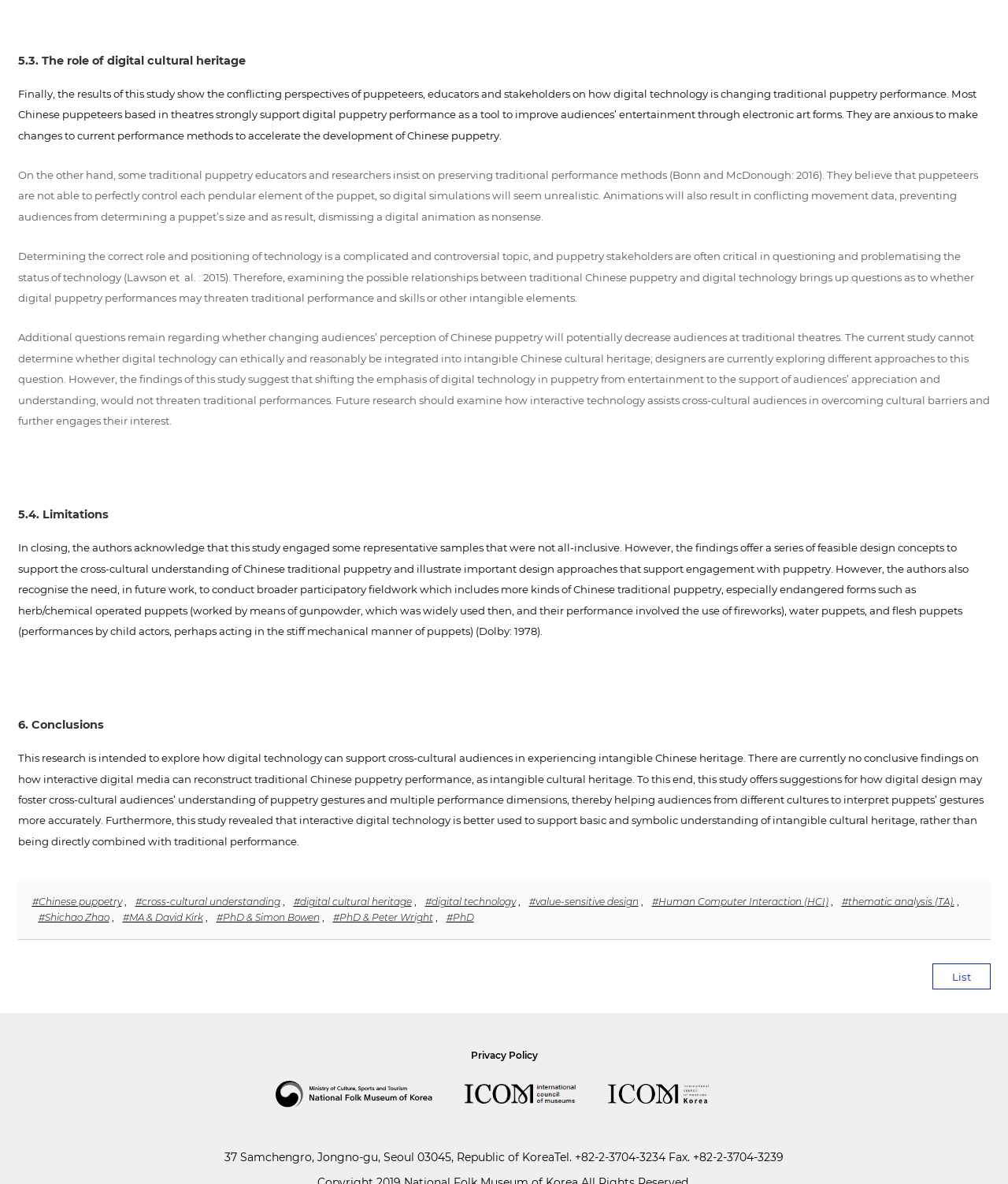Please determine the bounding box coordinates of the element's region to click for the following instruction: "Learn more about 'Chinese puppetry'".

[0.032, 0.757, 0.121, 0.767]